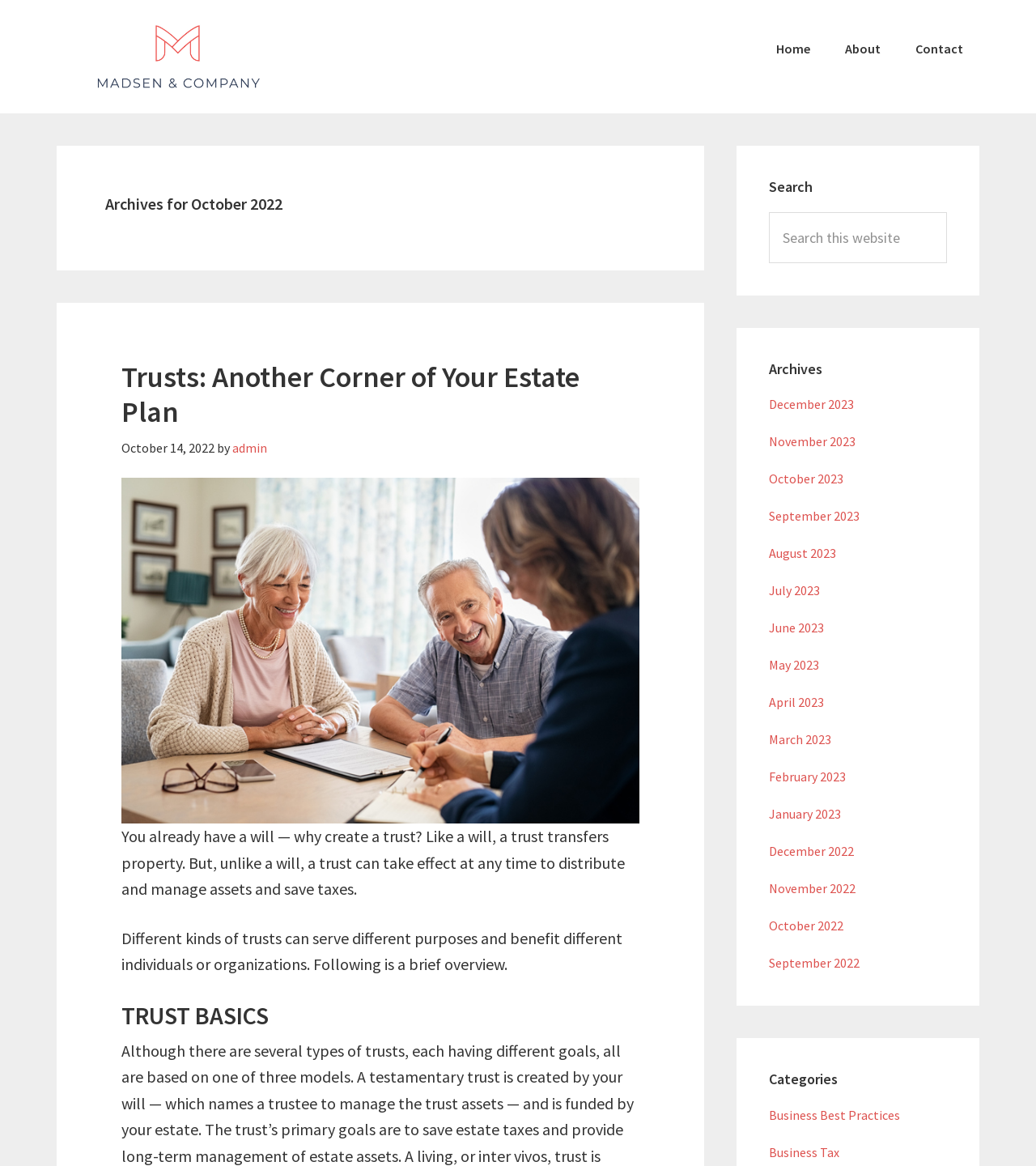What is the date of the article?
Please provide a detailed and comprehensive answer to the question.

I determined the answer by analyzing the time element and its child elements. The static text 'October 14, 2022' suggests that it is the date of the article.